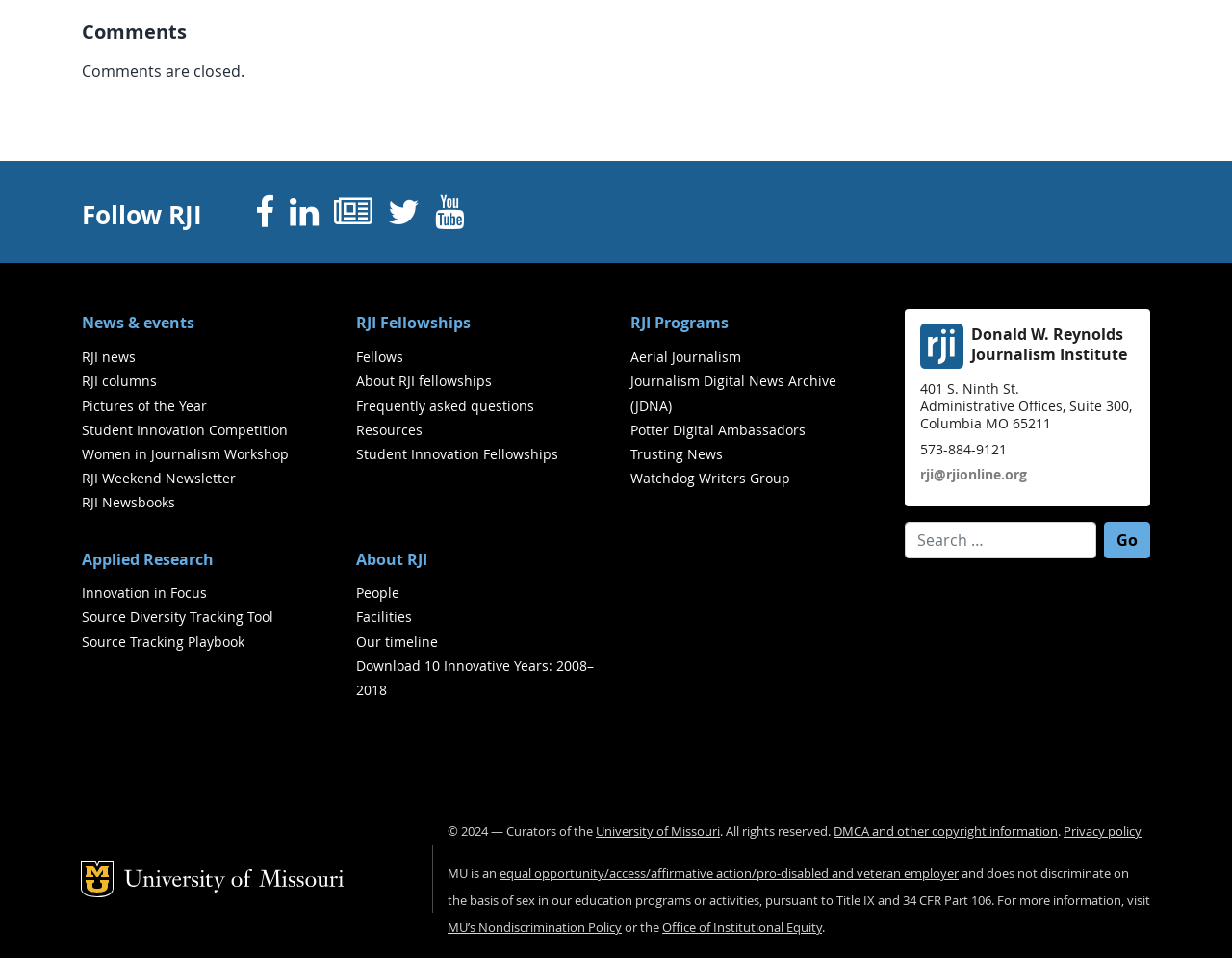Please provide the bounding box coordinates for the element that needs to be clicked to perform the instruction: "Click on 'News'". The coordinates must consist of four float numbers between 0 and 1, formatted as [left, top, right, bottom].

None